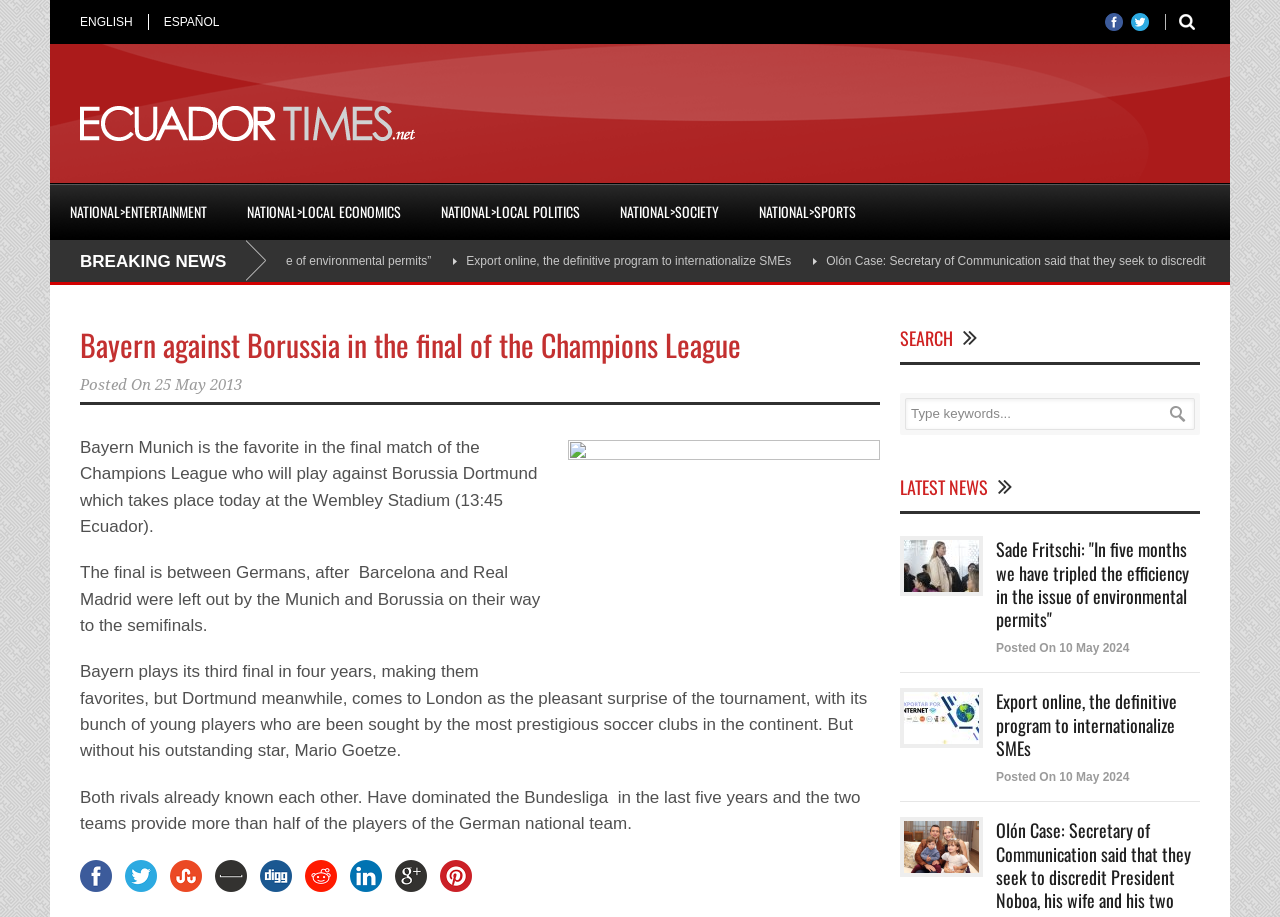For the given element description Posted On 10 May 2024, determine the bounding box coordinates of the UI element. The coordinates should follow the format (top-left x, top-left y, bottom-right x, bottom-right y) and be within the range of 0 to 1.

[0.778, 0.839, 0.882, 0.855]